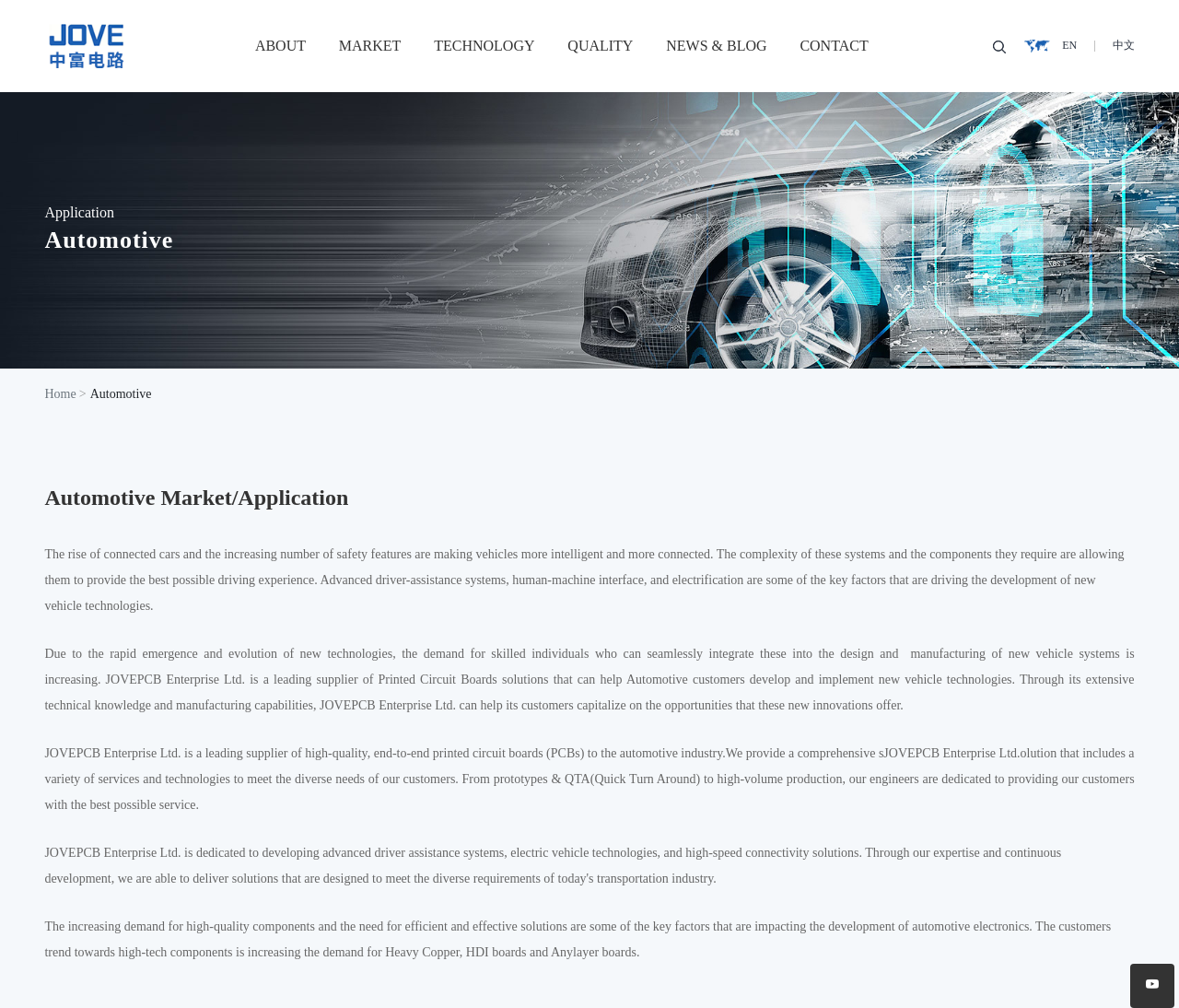Determine the bounding box of the UI element mentioned here: "中文". The coordinates must be in the format [left, top, right, bottom] with values ranging from 0 to 1.

[0.943, 0.037, 0.962, 0.055]